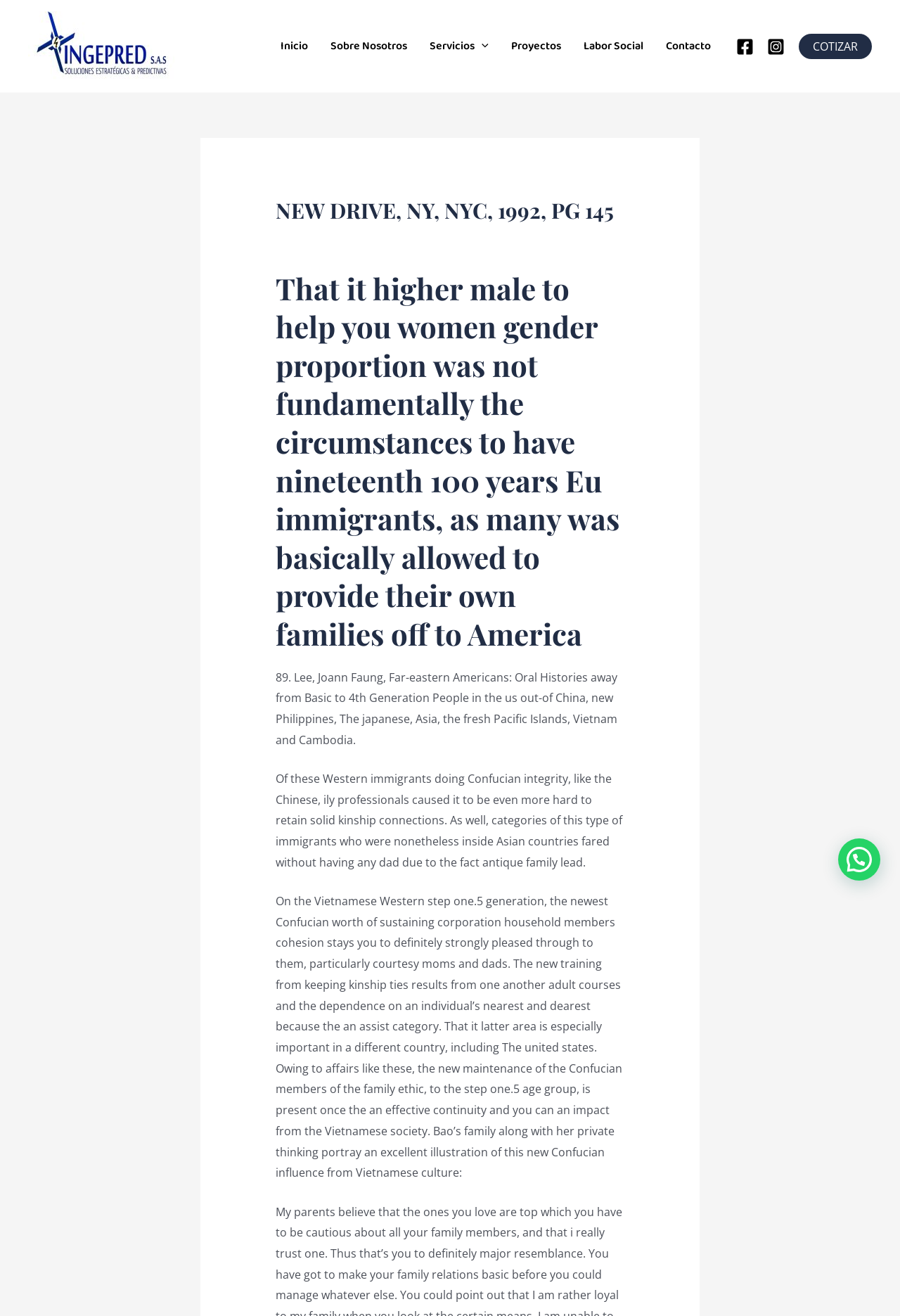Please determine the bounding box coordinates of the section I need to click to accomplish this instruction: "Click on Contacto".

[0.727, 0.016, 0.802, 0.054]